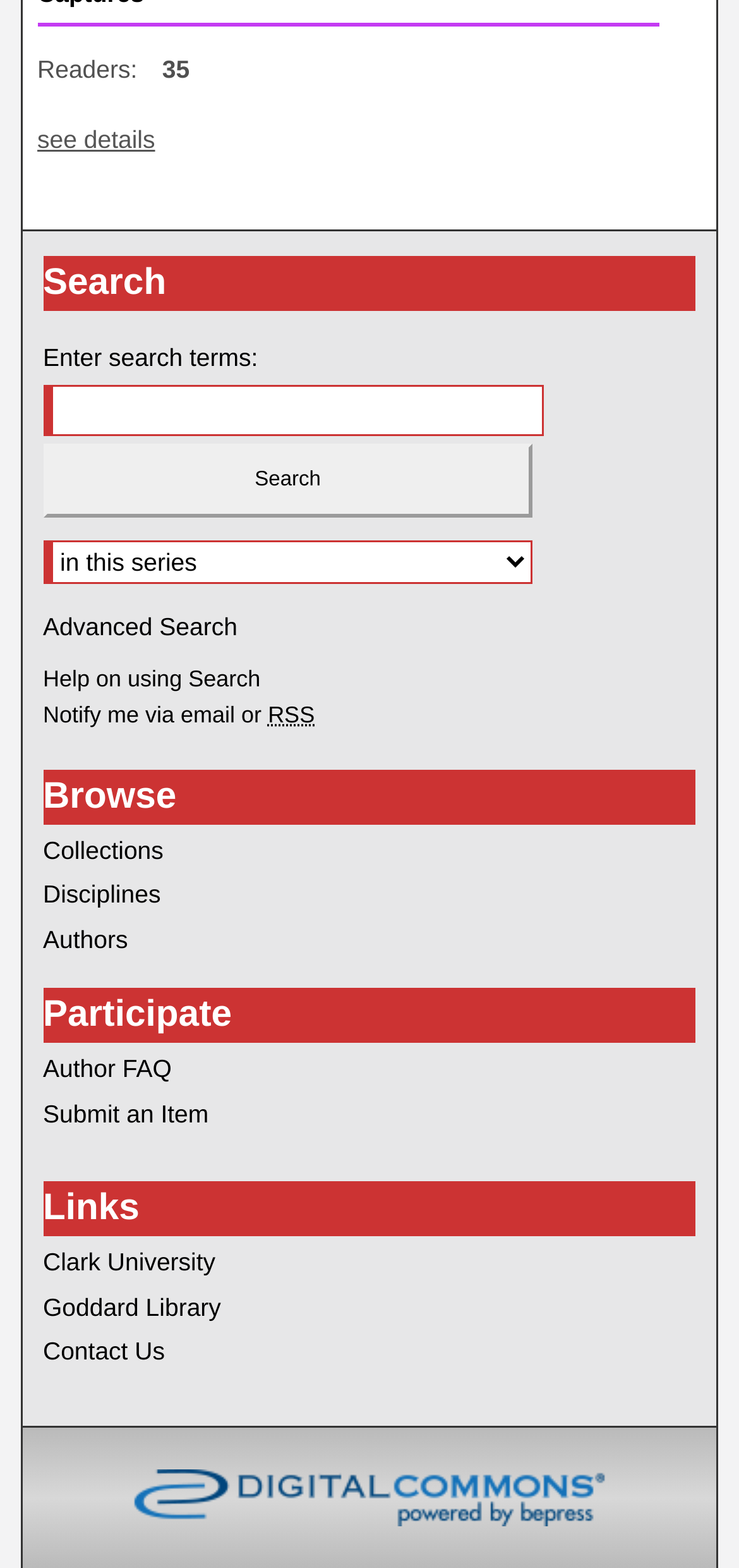Provide the bounding box coordinates of the area you need to click to execute the following instruction: "Click on Advanced Search".

[0.058, 0.347, 0.321, 0.365]